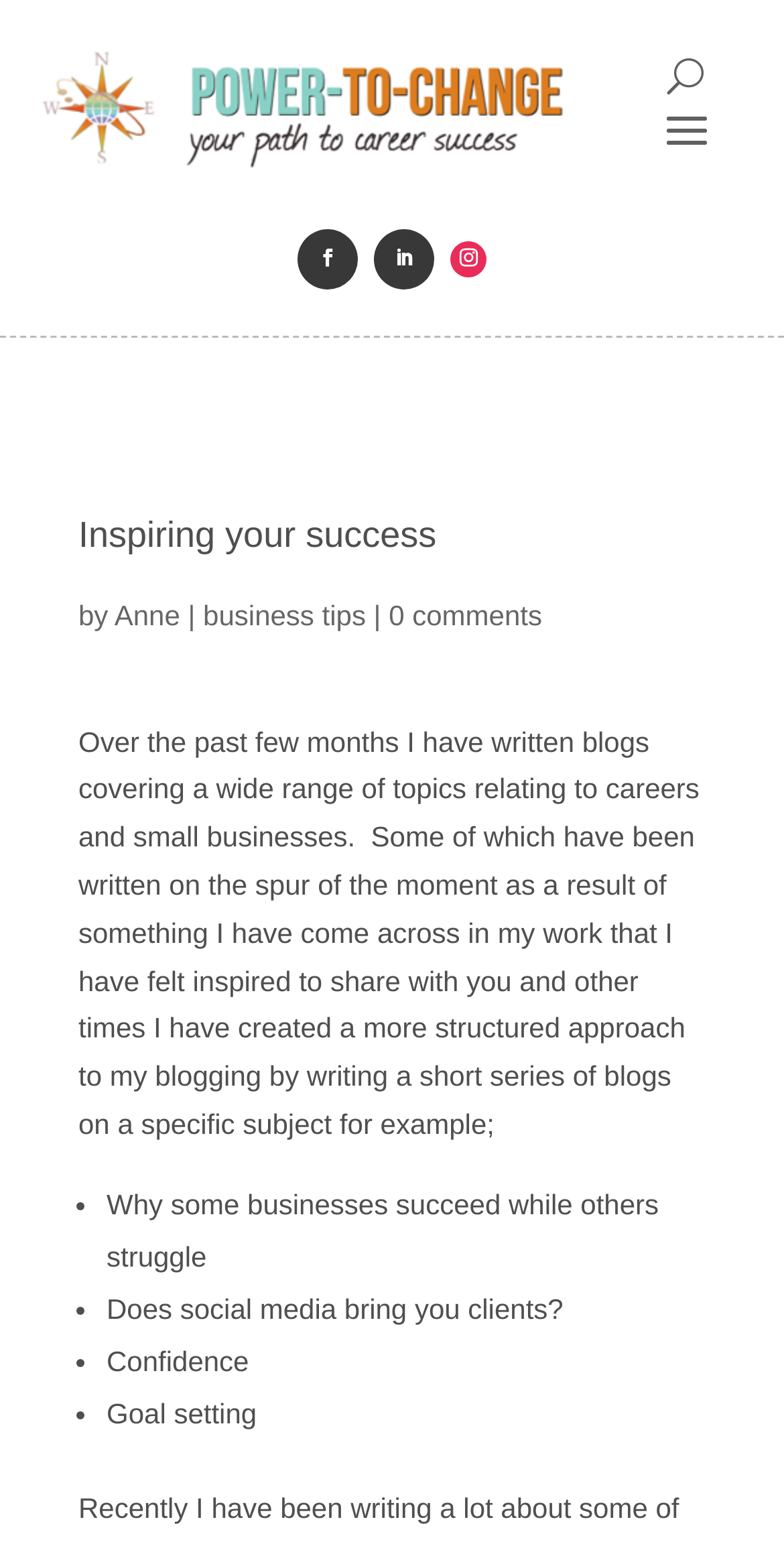What is the tone of the blog posts?
Using the visual information, respond with a single word or phrase.

Informal